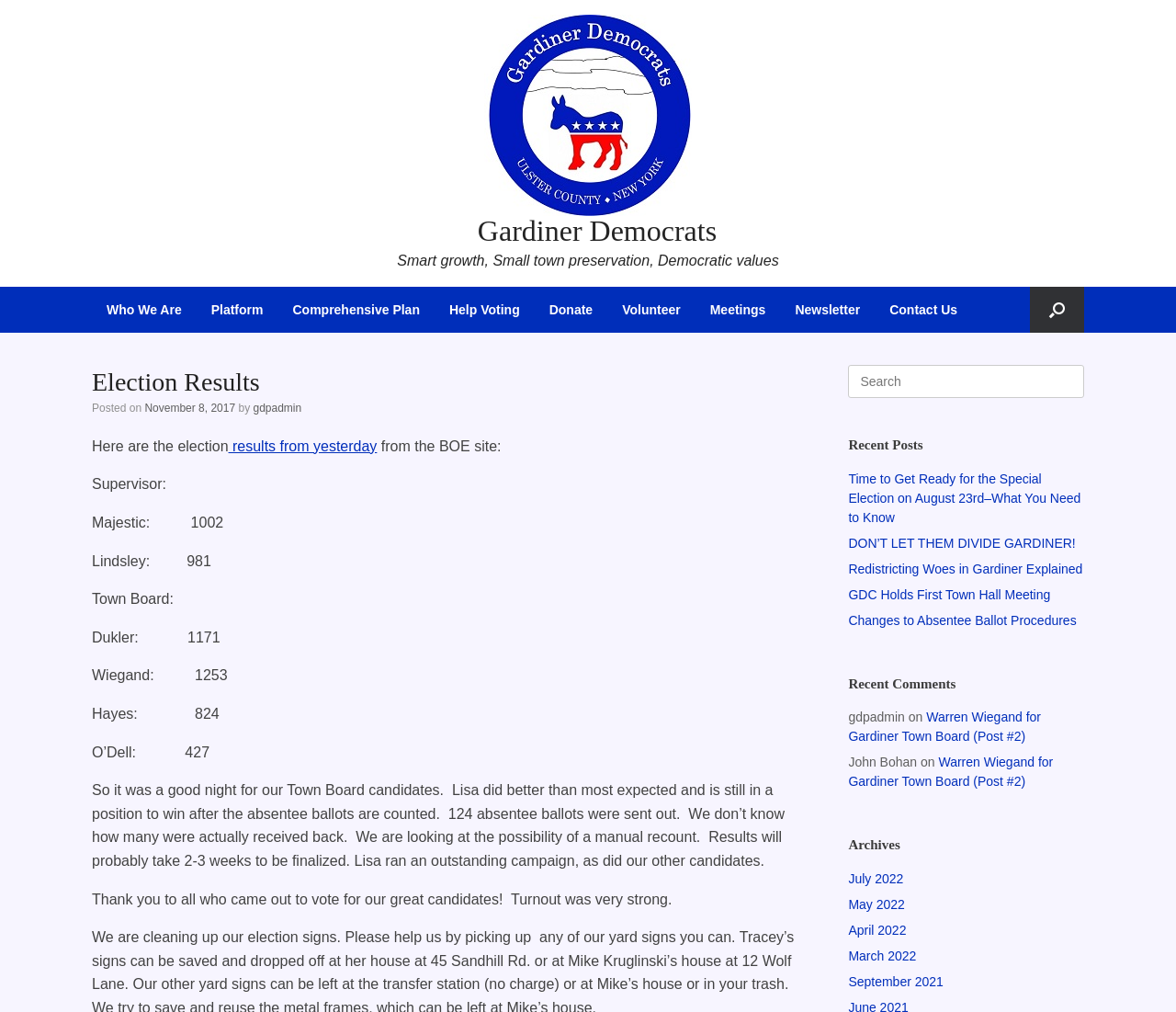Provide the bounding box coordinates of the HTML element this sentence describes: "Donate". The bounding box coordinates consist of four float numbers between 0 and 1, i.e., [left, top, right, bottom].

[0.454, 0.283, 0.517, 0.329]